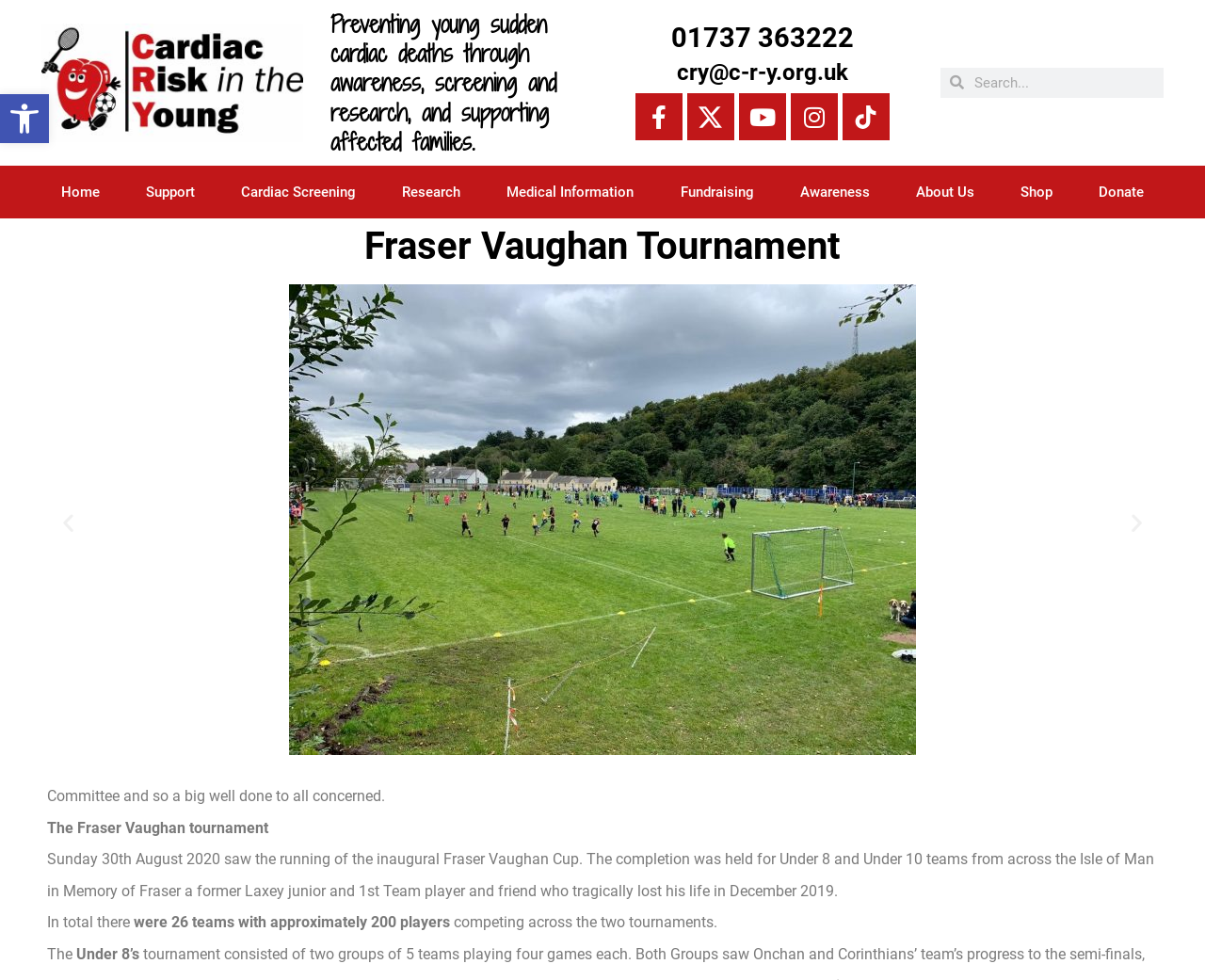How many teams participated in the tournament?
Respond to the question with a single word or phrase according to the image.

26